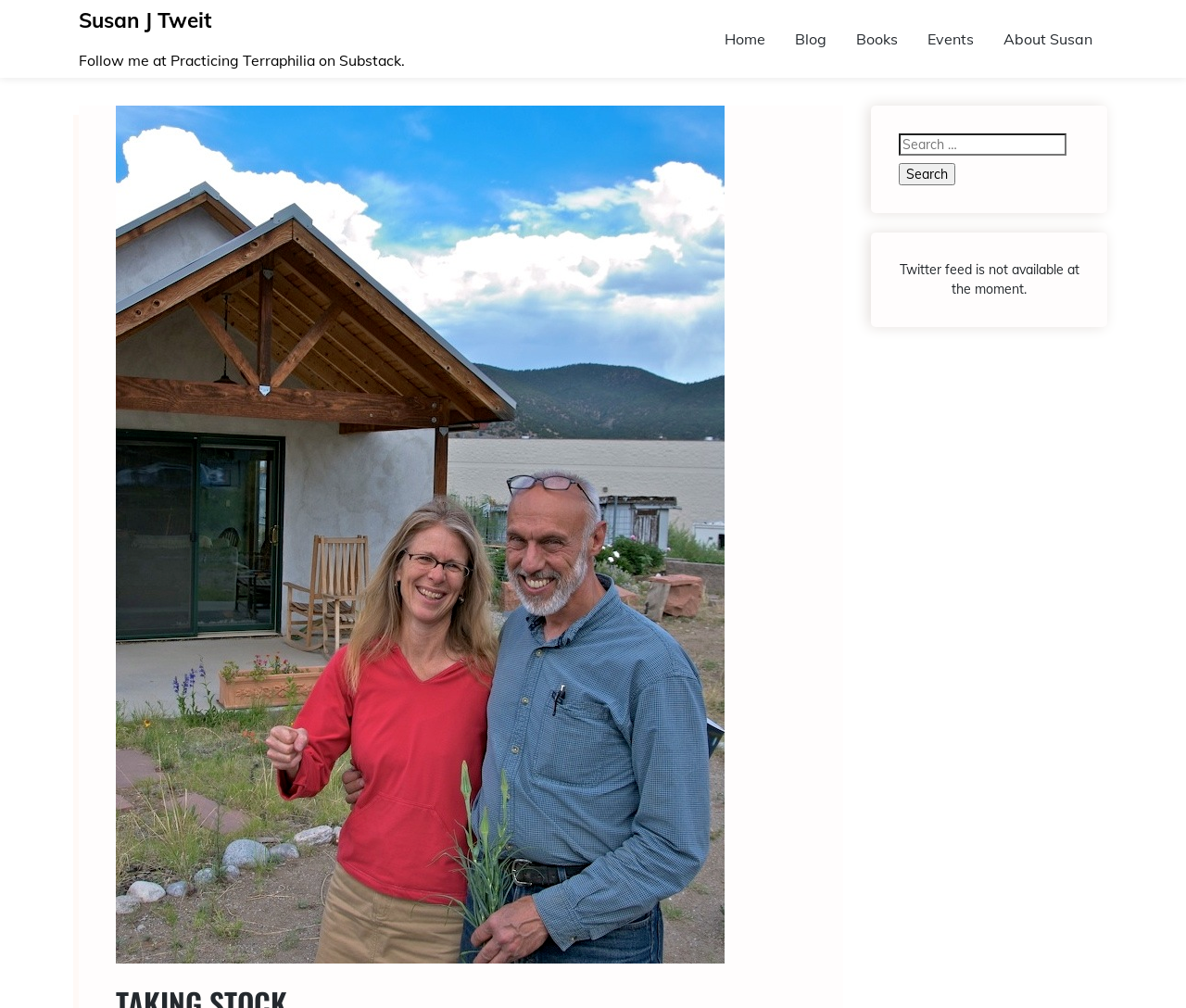Please provide a comprehensive answer to the question below using the information from the image: What is the caption of the image?

The image on the webpage has a caption 'Summer silliness (photo by Scott Calhoun)', which suggests that the image is related to a summer-themed event or activity.